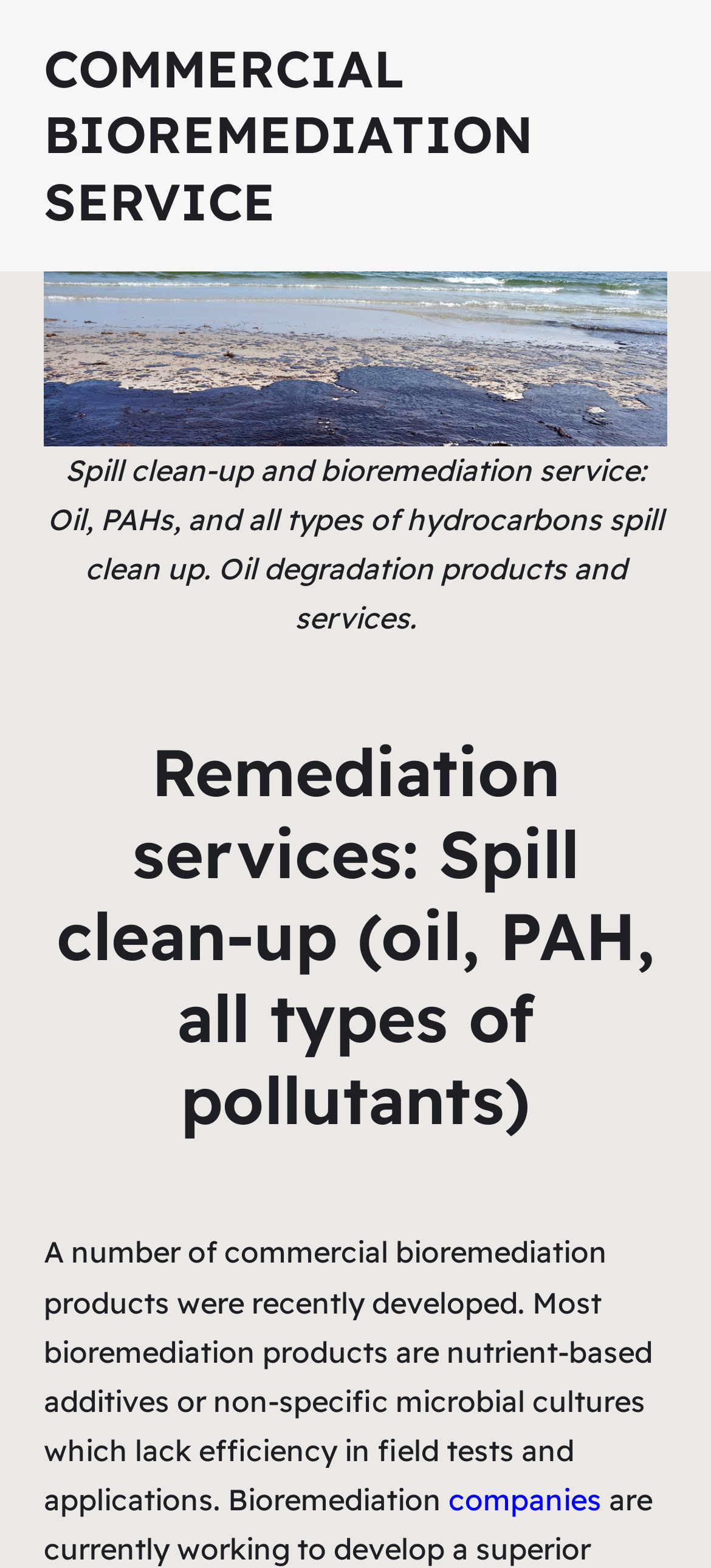Please examine the image and provide a detailed answer to the question: What is the purpose of the bioremediation service?

The heading 'Remediation services: Spill clean-up (oil, PAH, all types of pollutants)' and the static text 'Spill clean-up and bioremediation service: Oil, PAHs, and all types of hydrocarbons spill clean up. Oil degradation products and services.' suggest that the purpose of the bioremediation service is to clean up spills of oil, PAHs, and hydrocarbons.